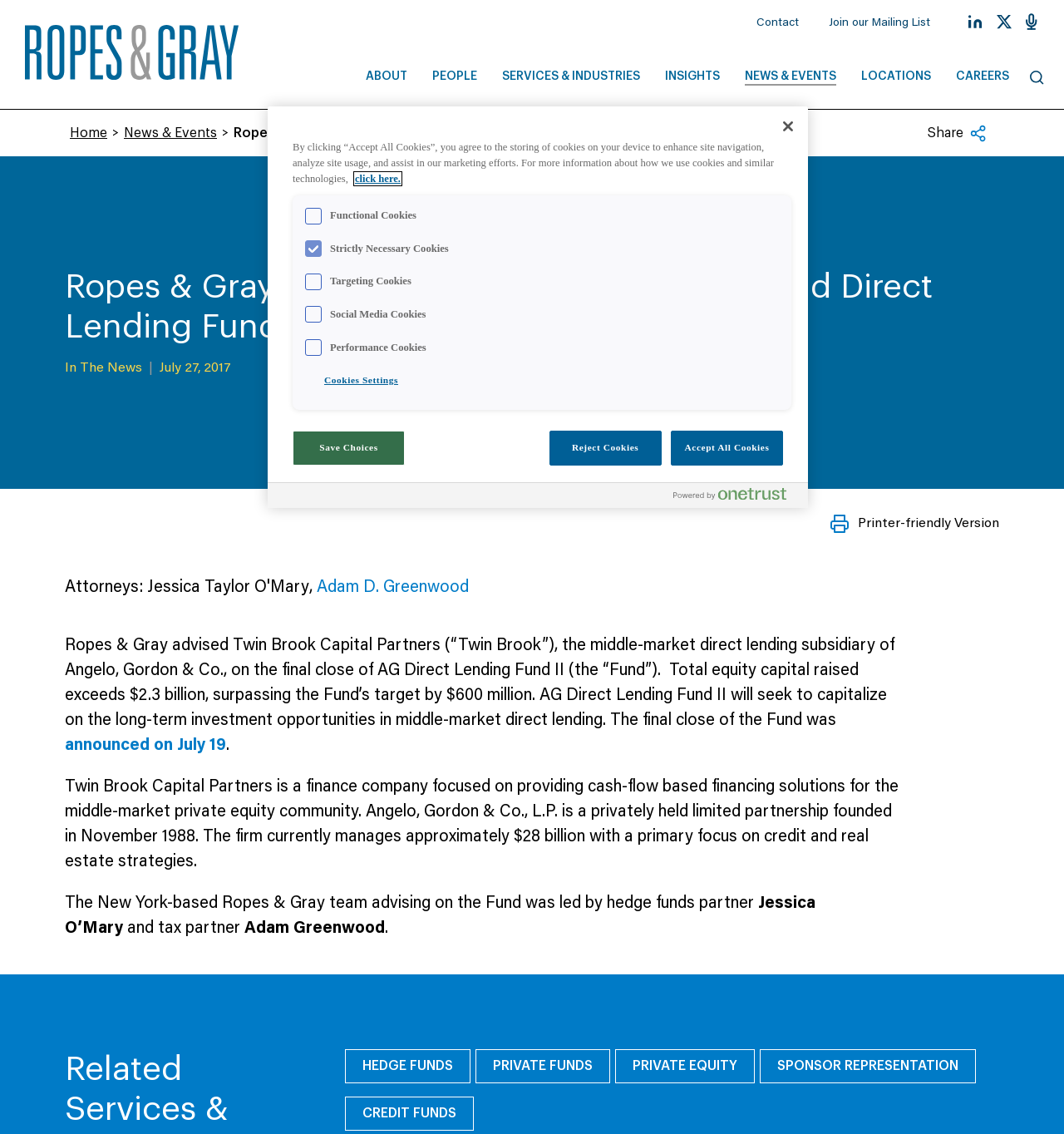Determine the bounding box coordinates of the target area to click to execute the following instruction: "Click the Ropes & Gray Logo."

[0.023, 0.022, 0.224, 0.07]